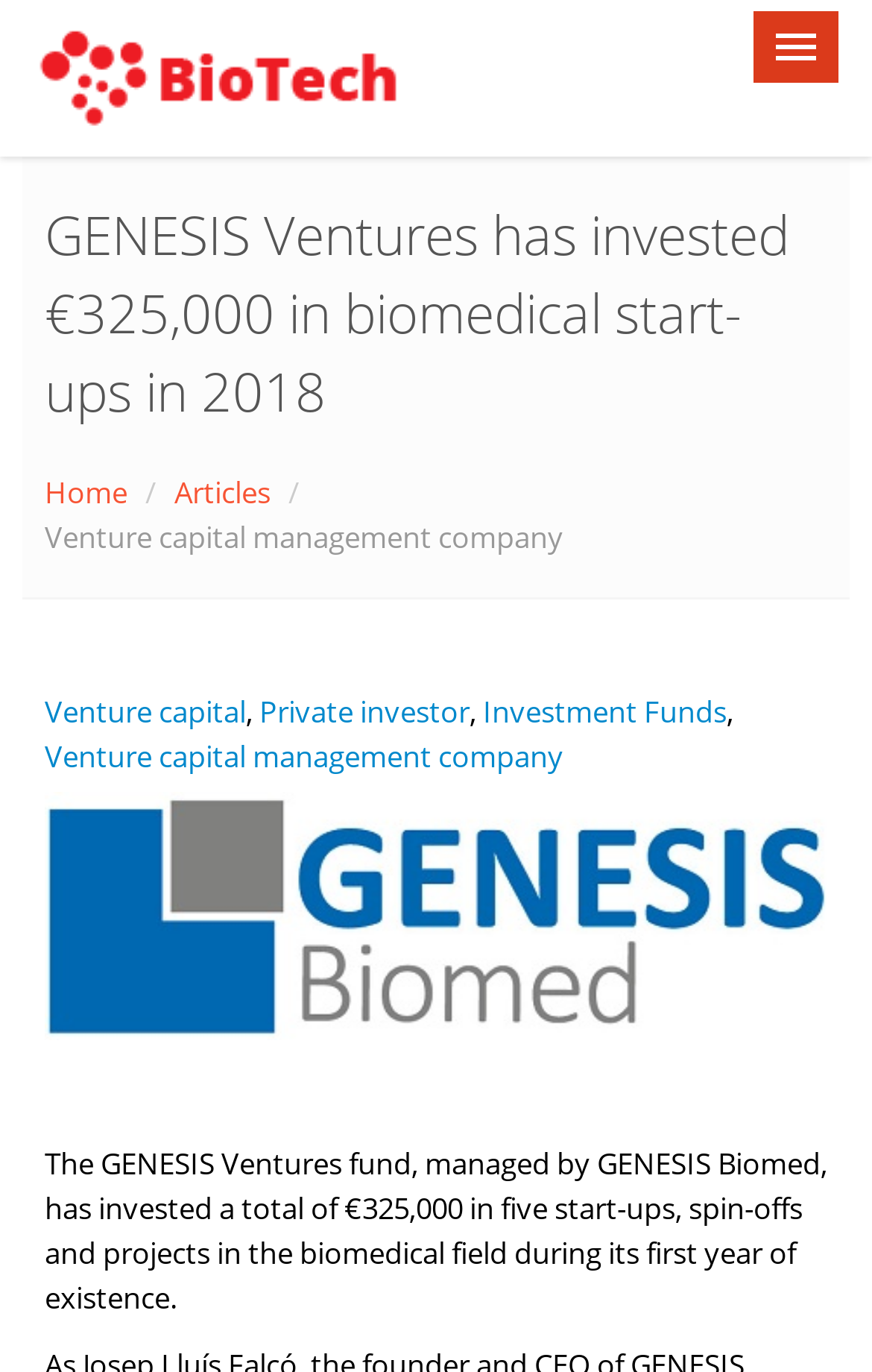Review the image closely and give a comprehensive answer to the question: What is the name of the venture capital management company?

The answer can be found in the static text element 'Venture capital management company' which is located below the main heading. This text is likely to be a description of the company, and GENESIS Ventures is the name of the company.